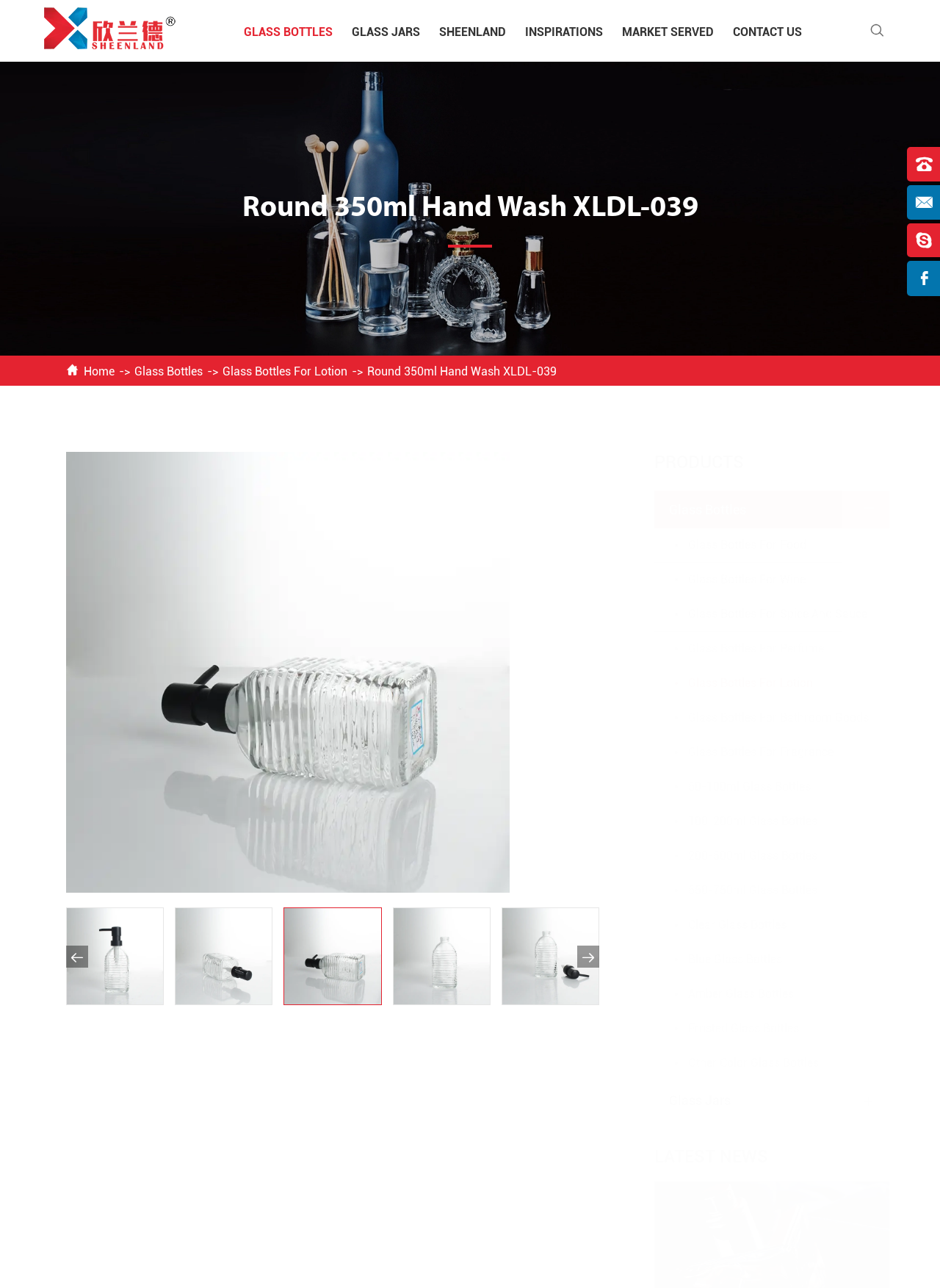Given the content of the image, can you provide a detailed answer to the question?
What is the category of the product 'Glass Bottles For Lotion'?

I found the link 'Glass Bottles For Lotion' under the 'PRODUCTS' section, and noticed that it is categorized under 'Glass Bottles For Bathroom Goods'.